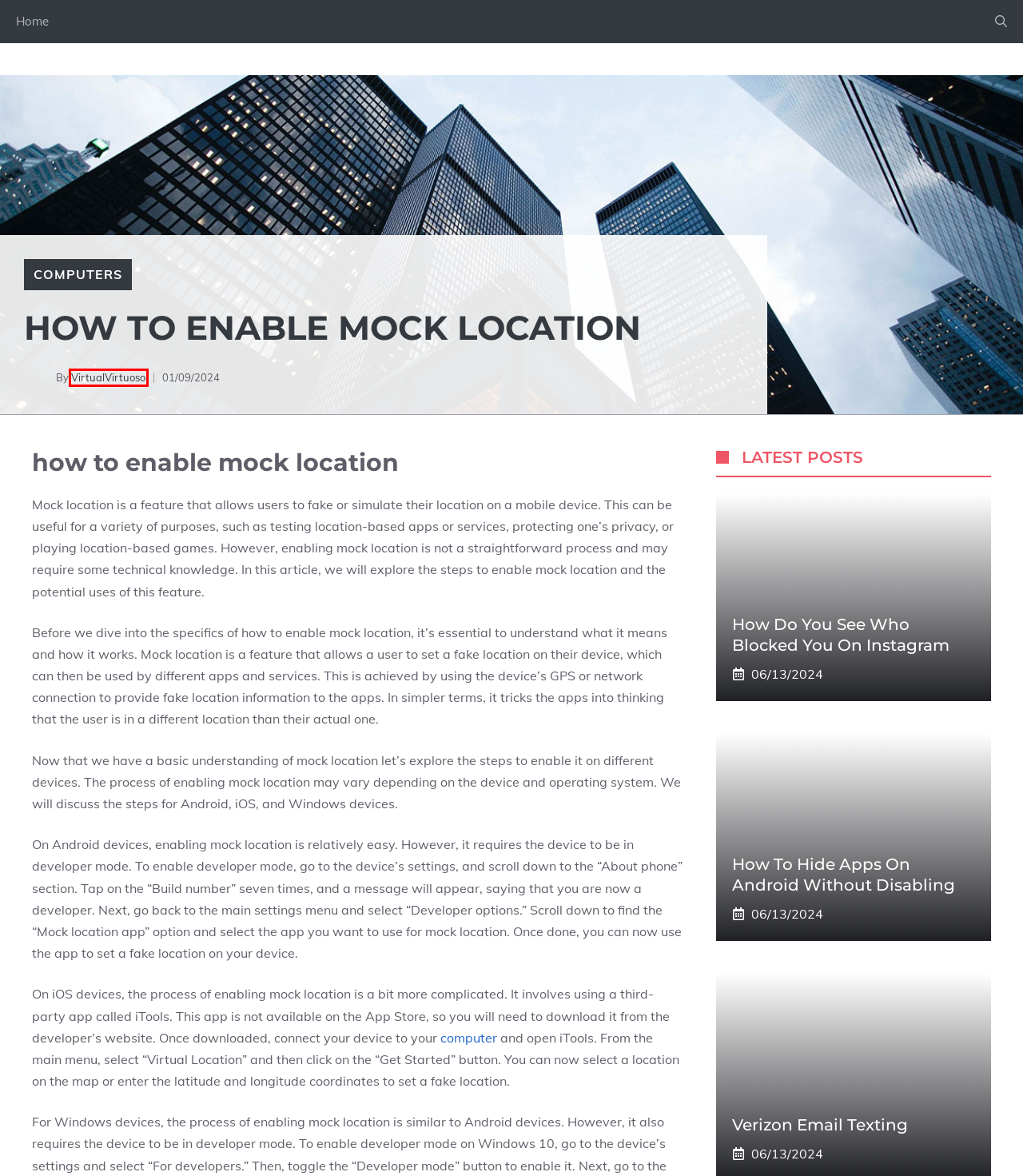You are presented with a screenshot of a webpage that includes a red bounding box around an element. Determine which webpage description best matches the page that results from clicking the element within the red bounding box. Here are the candidates:
A. my eyes only on snapchat - Pocket Novel
B. how do you see who blocked you on instagram - Pocket Novel
C. Home - Pocket Novel
D. Computers归档 - Pocket Novel
E. verizon email texting - Pocket Novel
F. VirtualVirtuoso，作者Pocket Novel
G. how to hide apps on android without disabling - Pocket Novel
H. How to set up parental controls on computer?

F